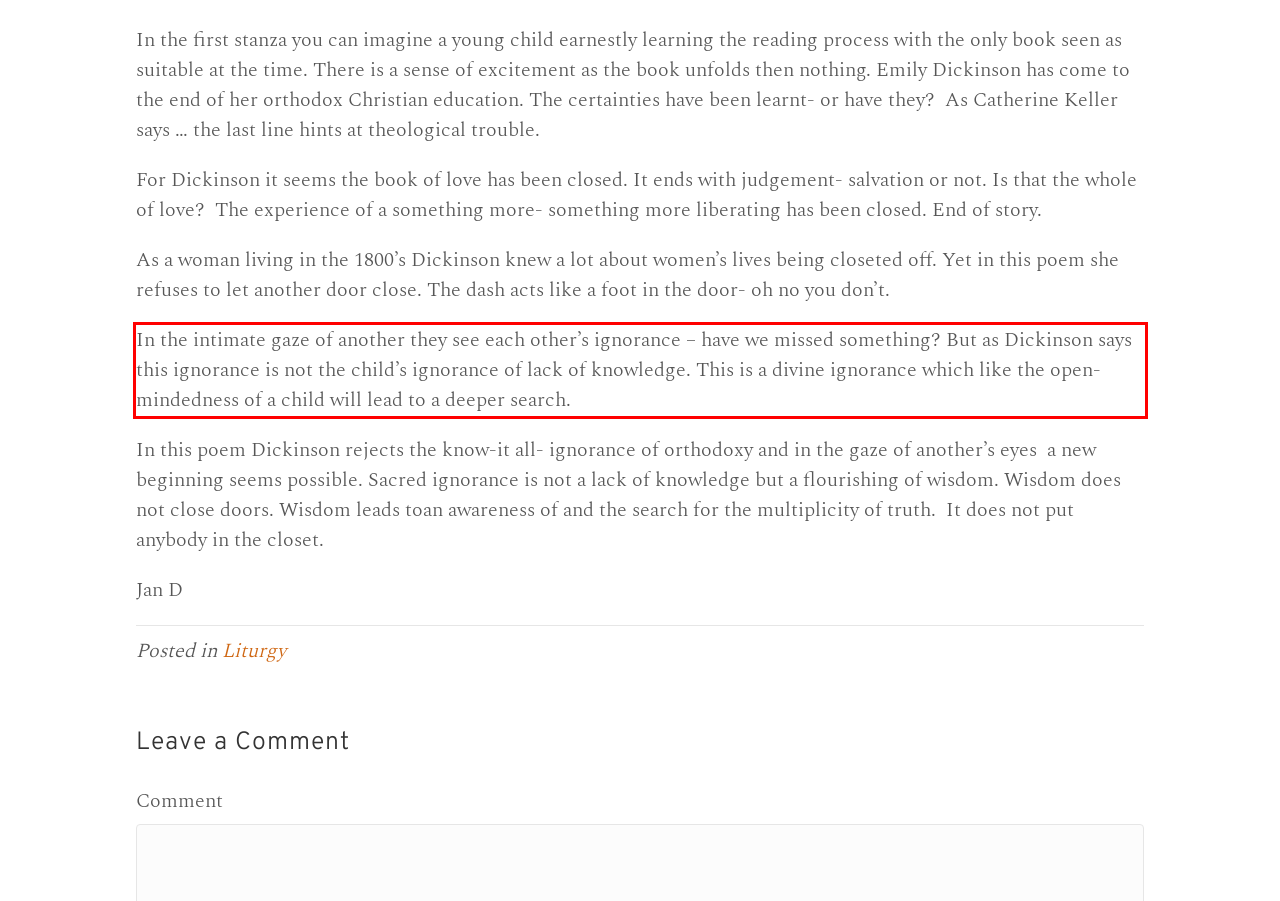You have a webpage screenshot with a red rectangle surrounding a UI element. Extract the text content from within this red bounding box.

In the intimate gaze of another they see each other’s ignorance – have we missed something? But as Dickinson says this ignorance is not the child’s ignorance of lack of knowledge. This is a divine ignorance which like the open-mindedness of a child will lead to a deeper search.